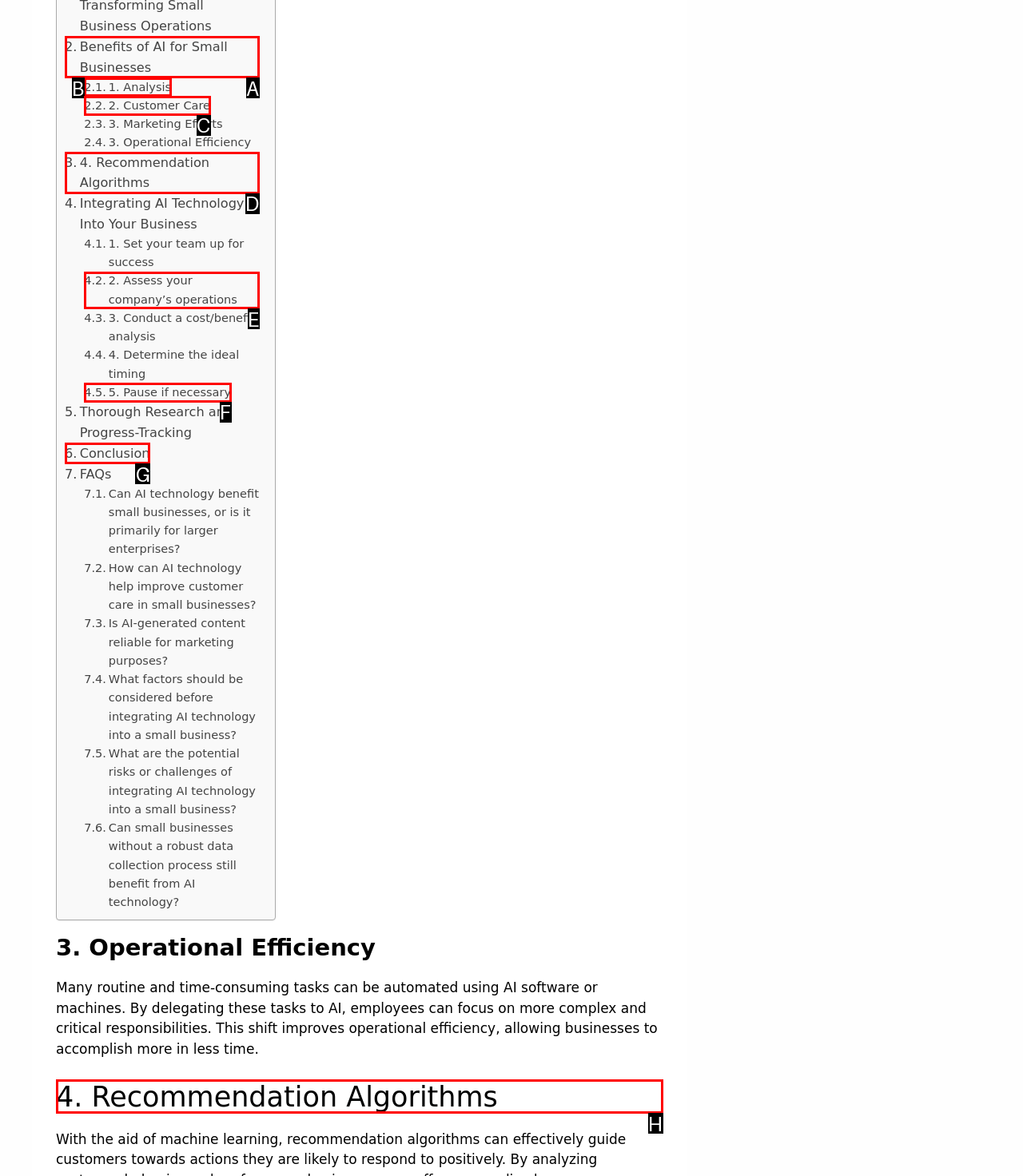Identify the correct UI element to click to achieve the task: Learn about 'Recommendation Algorithms'.
Answer with the letter of the appropriate option from the choices given.

H